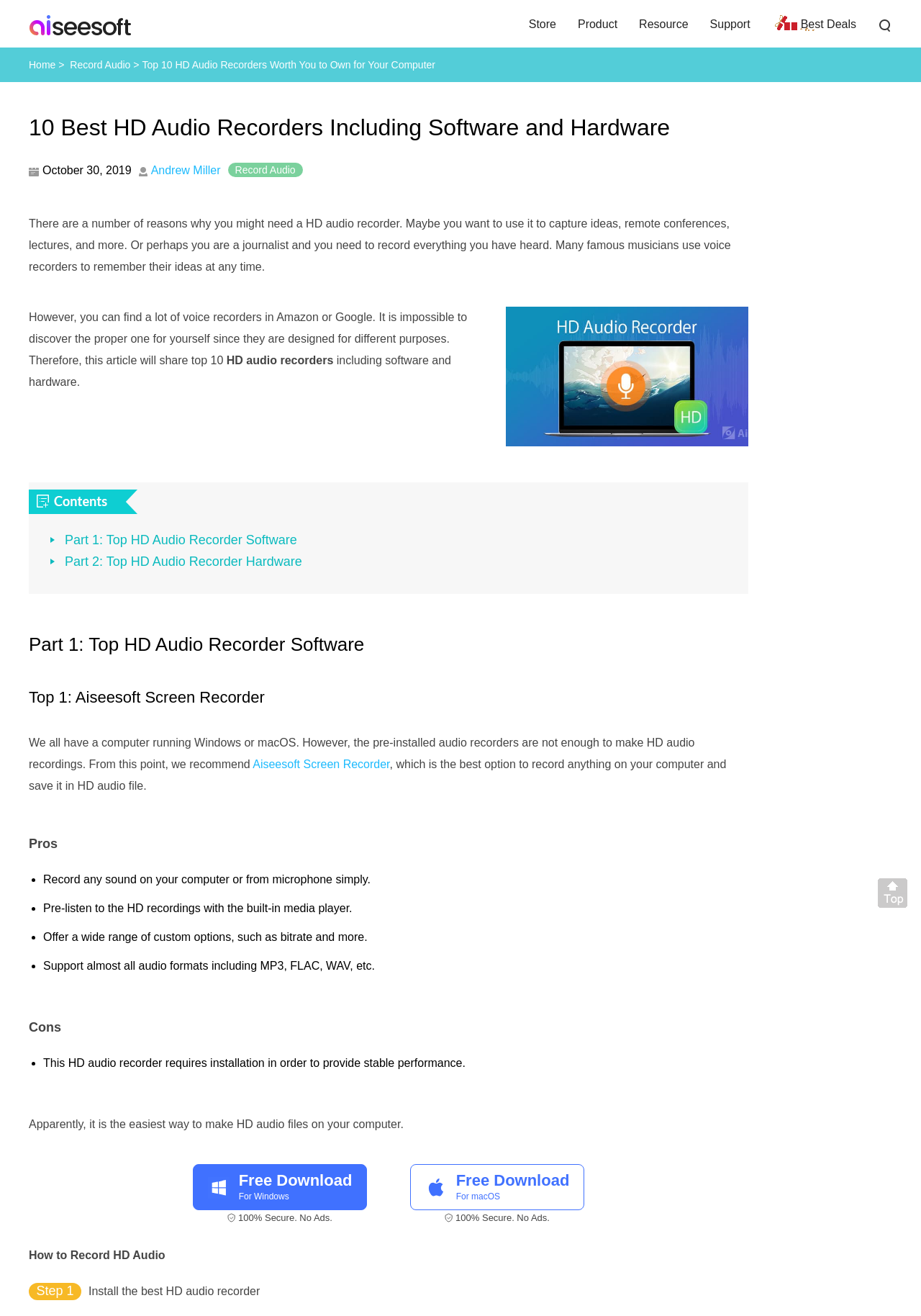Identify the bounding box coordinates of the specific part of the webpage to click to complete this instruction: "Back to top of the page".

[0.953, 0.667, 0.992, 0.695]